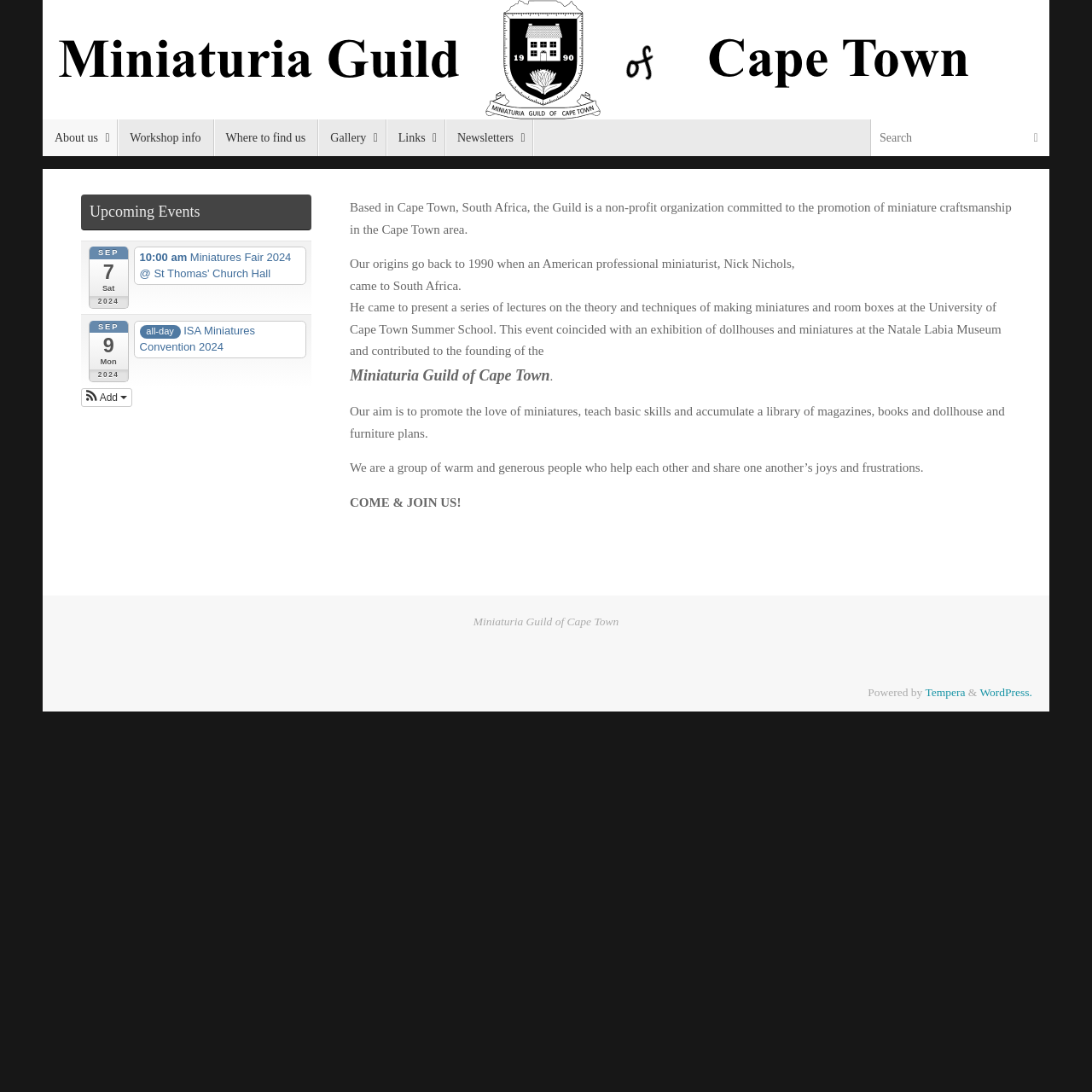Using the description: "Links", determine the UI element's bounding box coordinates. Ensure the coordinates are in the format of four float numbers between 0 and 1, i.e., [left, top, right, bottom].

[0.354, 0.109, 0.408, 0.143]